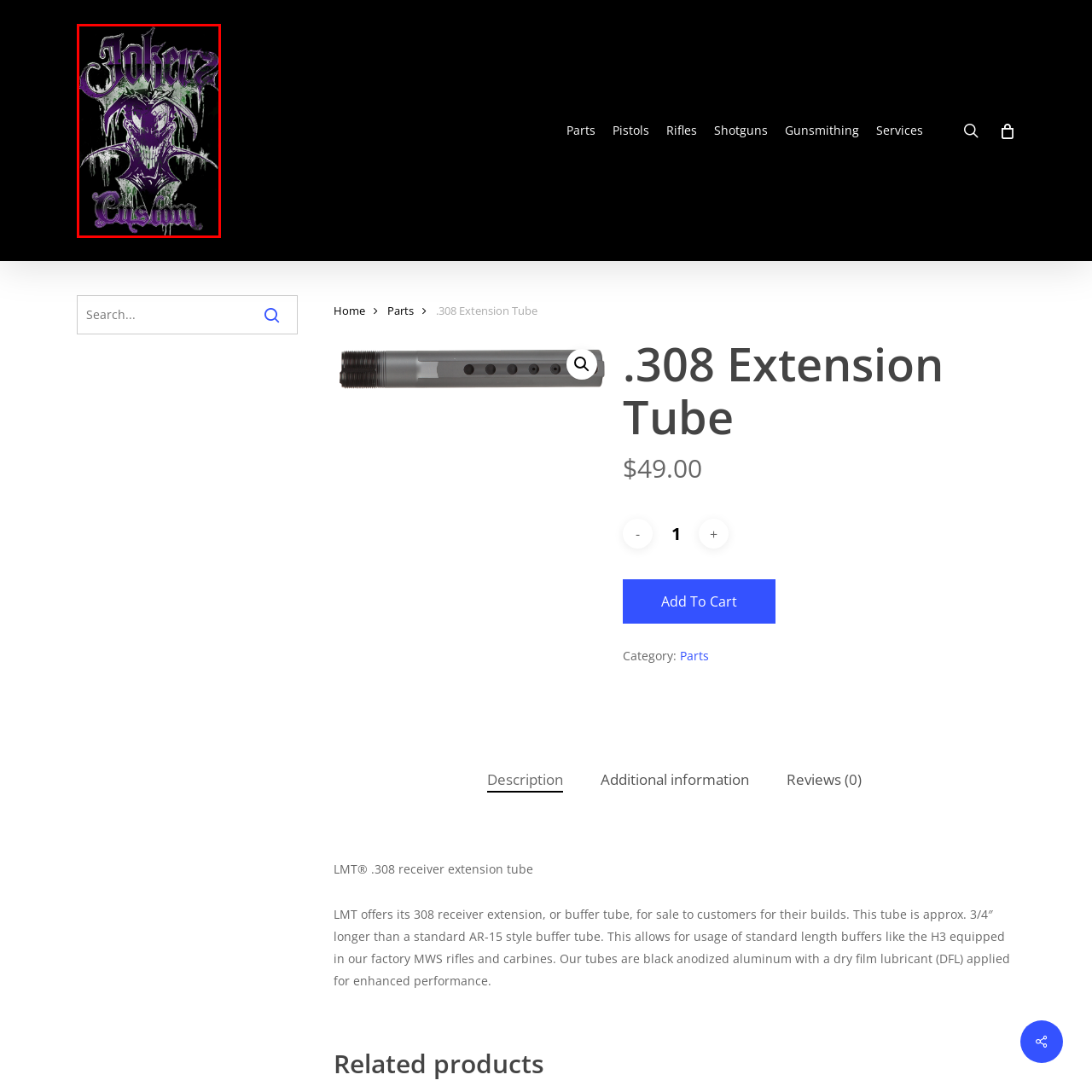Look at the image within the red outlined box, What is the font style of the word 'Jokerz'? Provide a one-word or brief phrase answer.

Bold and dynamic